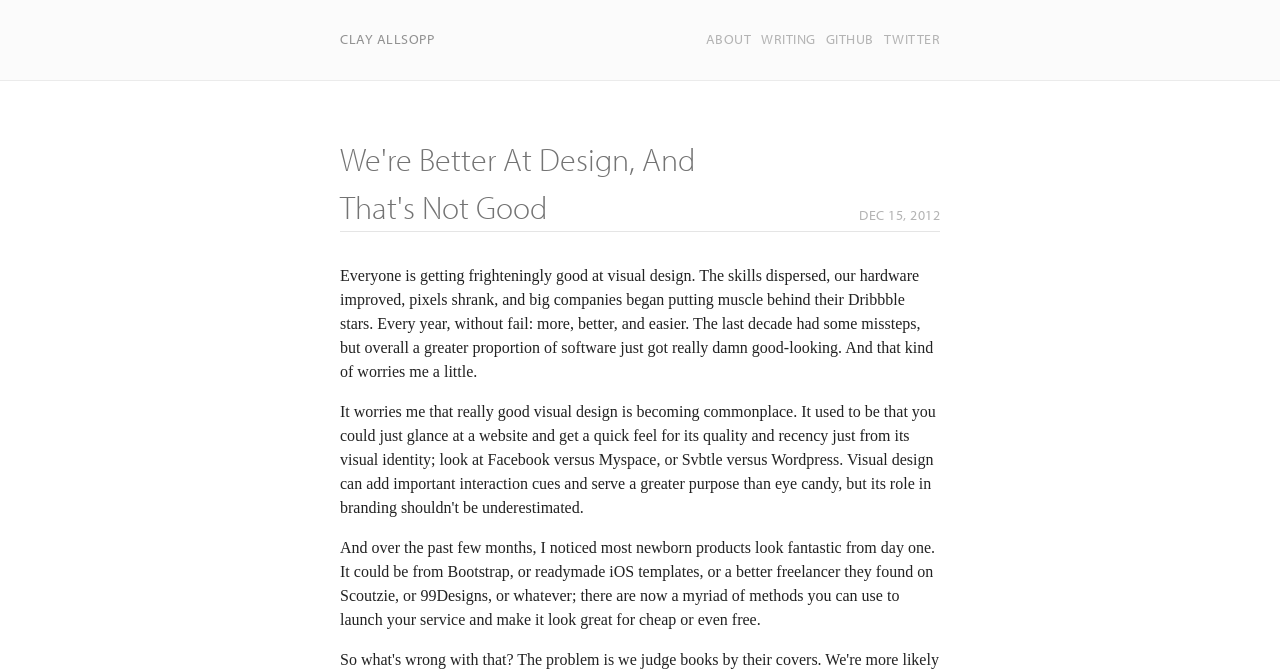Explain in detail what is displayed on the webpage.

The webpage appears to be a personal blog or website belonging to Clay Allsopp, with a focus on writing and design. At the top, there are five links: "CLAY ALLSOPP", "ABOUT", "WRITING", "GITHUB", and "TWITTER", aligned horizontally and centered near the top of the page.

Below the links, there is a header section with a prominent heading that reads "We're Better At Design, And That's Not Good". This heading is positioned near the top-left corner of the page. To the right of the heading, there is a date "DEC 15, 2012" displayed in a smaller font.

The main content of the page consists of two paragraphs of text. The first paragraph discusses the rapid improvement in visual design skills and the ease of creating good-looking software. The second paragraph elaborates on this idea, mentioning the availability of tools and resources that enable new products to launch with a great design from the start. These paragraphs are positioned below the header section, with the text aligned to the left and spanning most of the page's width.